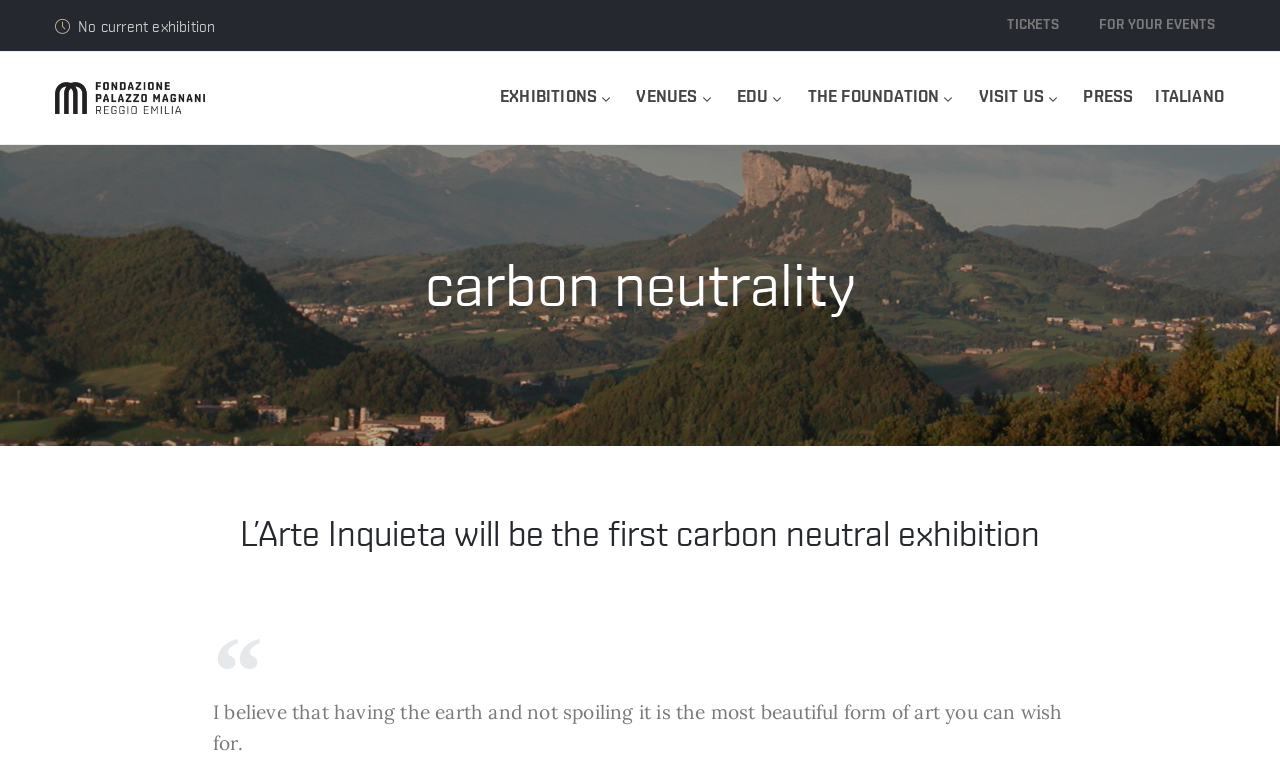Please find the bounding box coordinates of the element's region to be clicked to carry out this instruction: "explore EXHIBITIONS".

[0.391, 0.067, 0.48, 0.188]